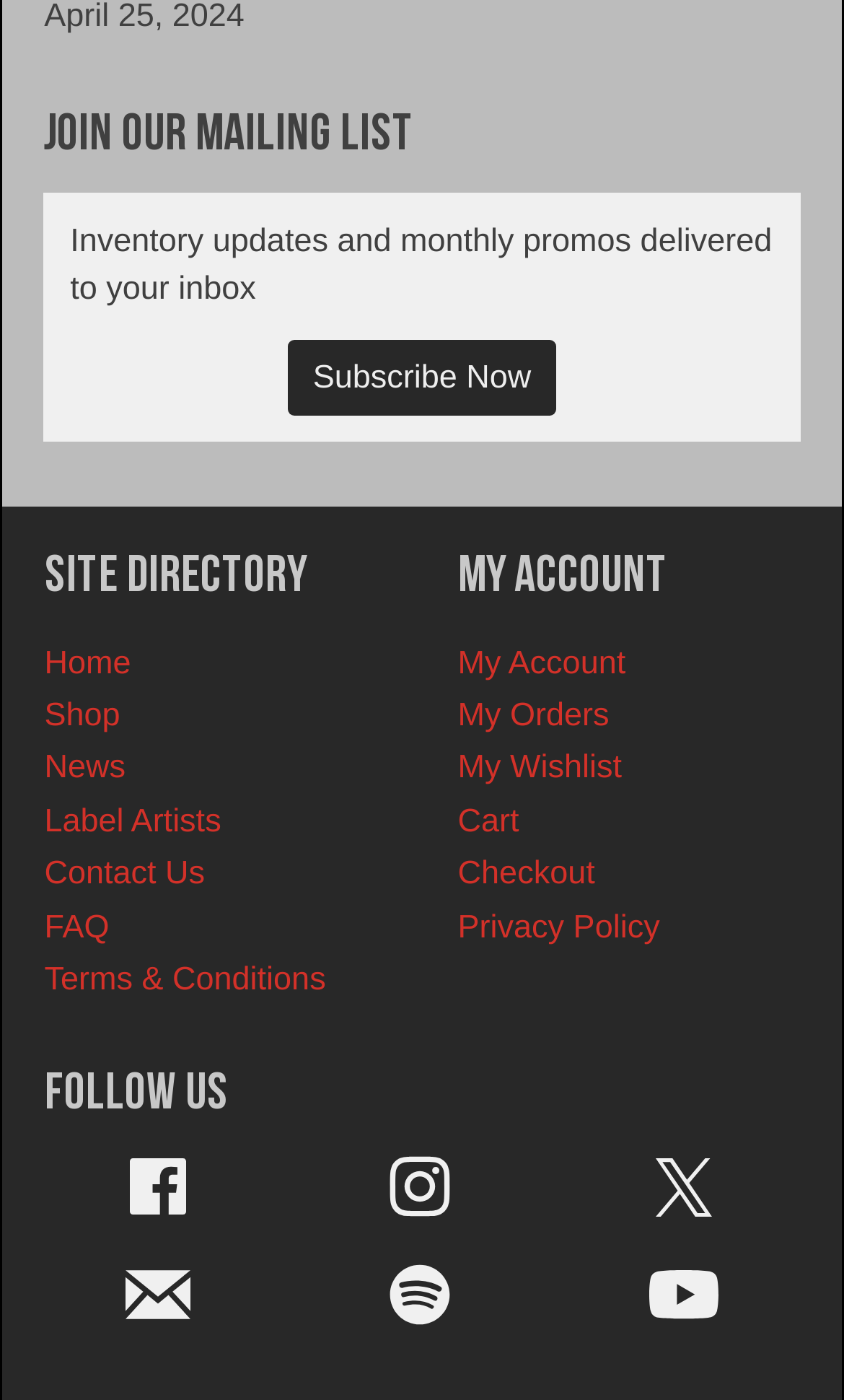Identify the bounding box coordinates for the region of the element that should be clicked to carry out the instruction: "View my account". The bounding box coordinates should be four float numbers between 0 and 1, i.e., [left, top, right, bottom].

[0.542, 0.46, 0.741, 0.487]